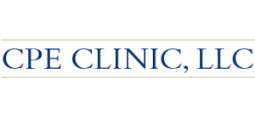Please provide a detailed answer to the question below based on the screenshot: 
What is the focus of the clinic's services?

The focus of the clinic's services can be inferred from the caption, which states that the clinic is dedicated to providing services for various mental health disorders, and its visual identity reinforces its focus on mental well-being and therapeutic services.